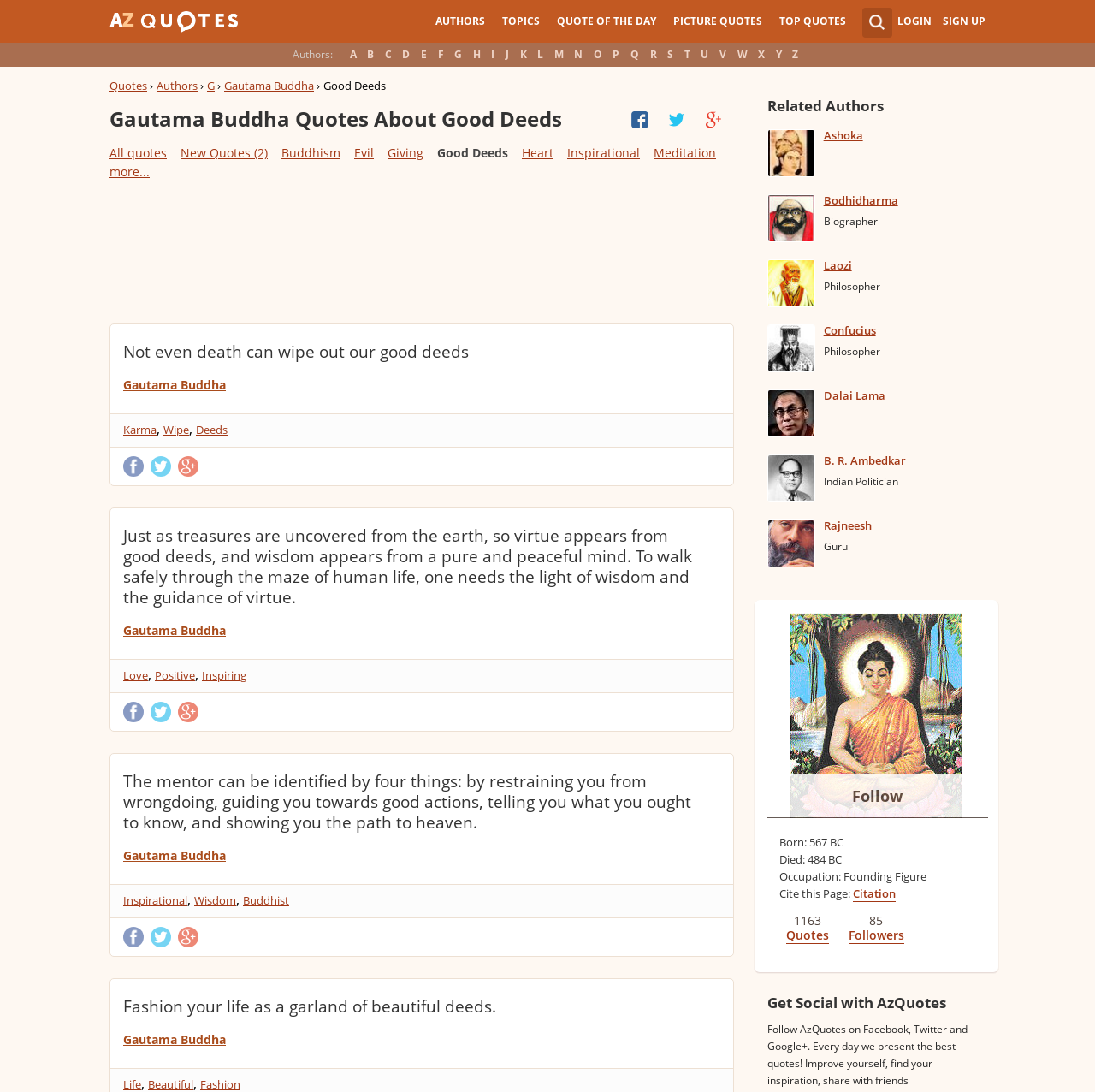Provide a brief response to the question below using one word or phrase:
What is the main topic of this webpage?

Gautama Buddha quotes